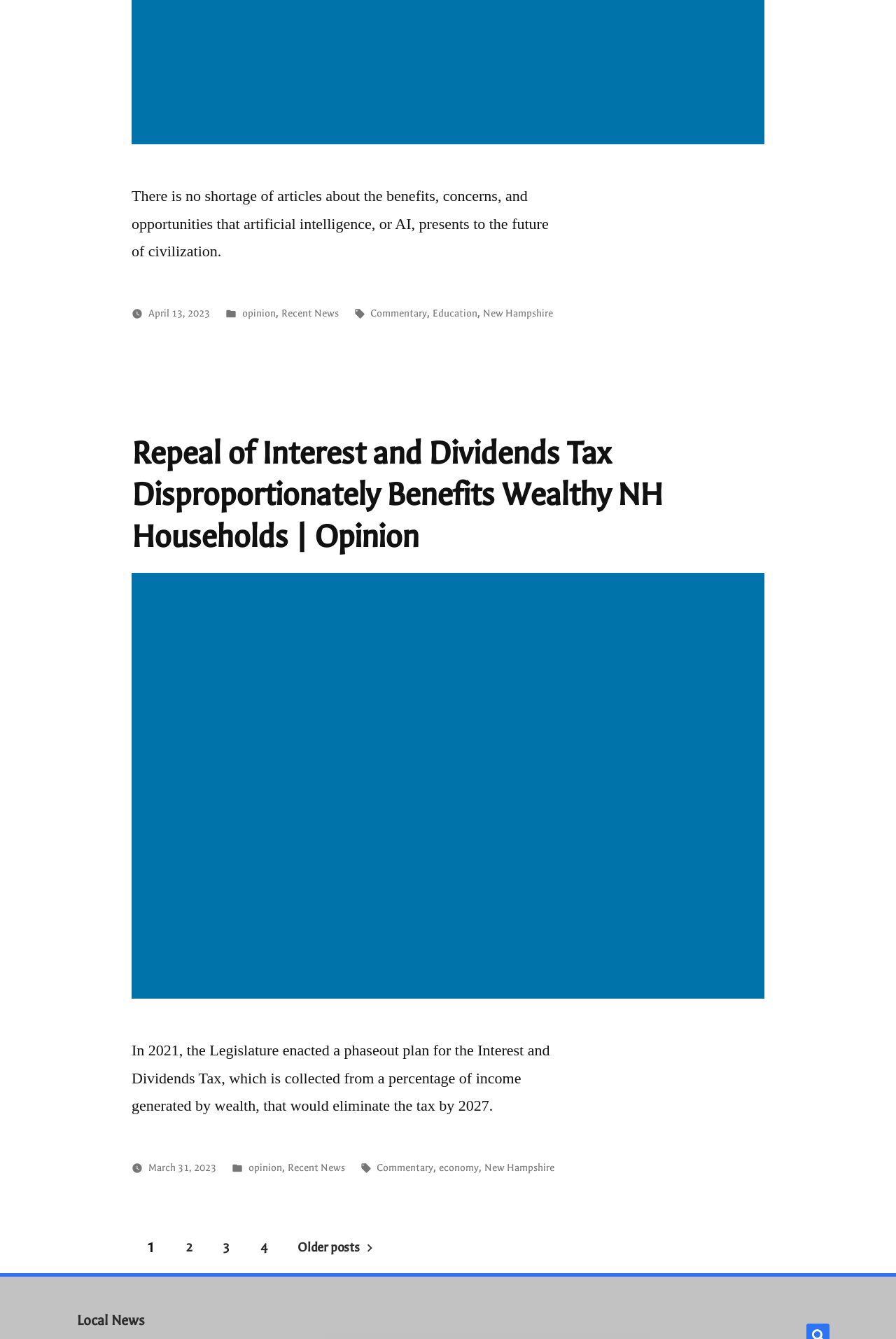Locate the bounding box coordinates of the clickable element to fulfill the following instruction: "Go to the local news page". Provide the coordinates as four float numbers between 0 and 1 in the format [left, top, right, bottom].

[0.07, 0.974, 0.346, 0.998]